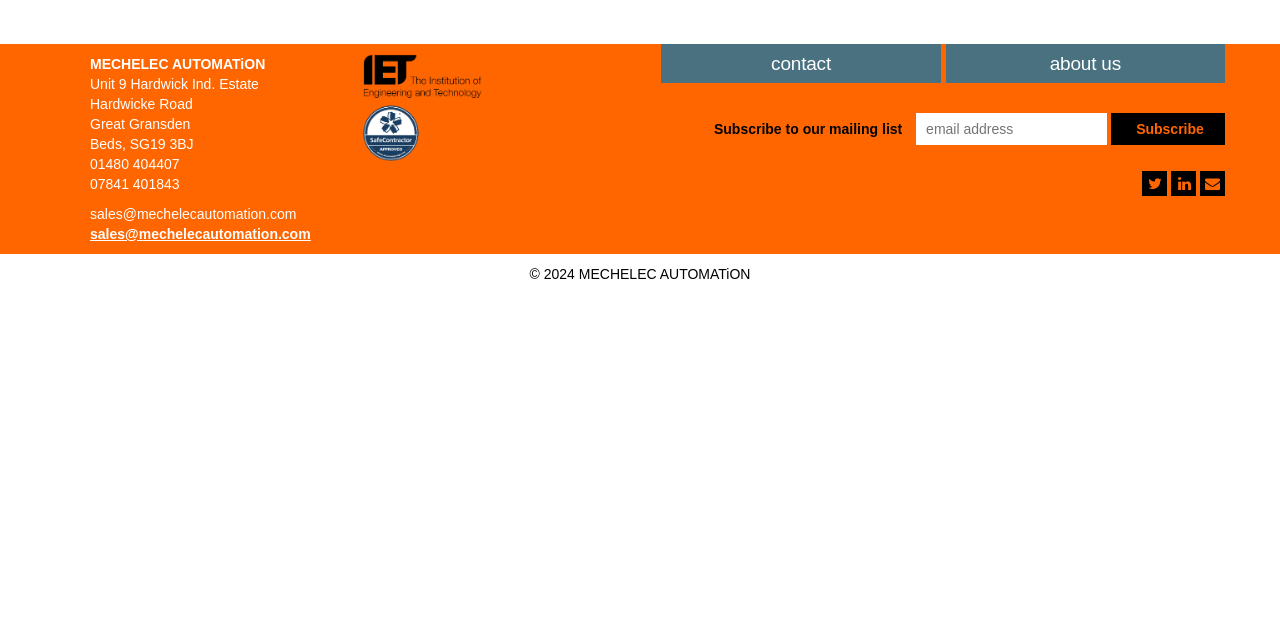Locate the bounding box of the UI element described in the following text: "About Us".

[0.739, 0.069, 0.957, 0.129]